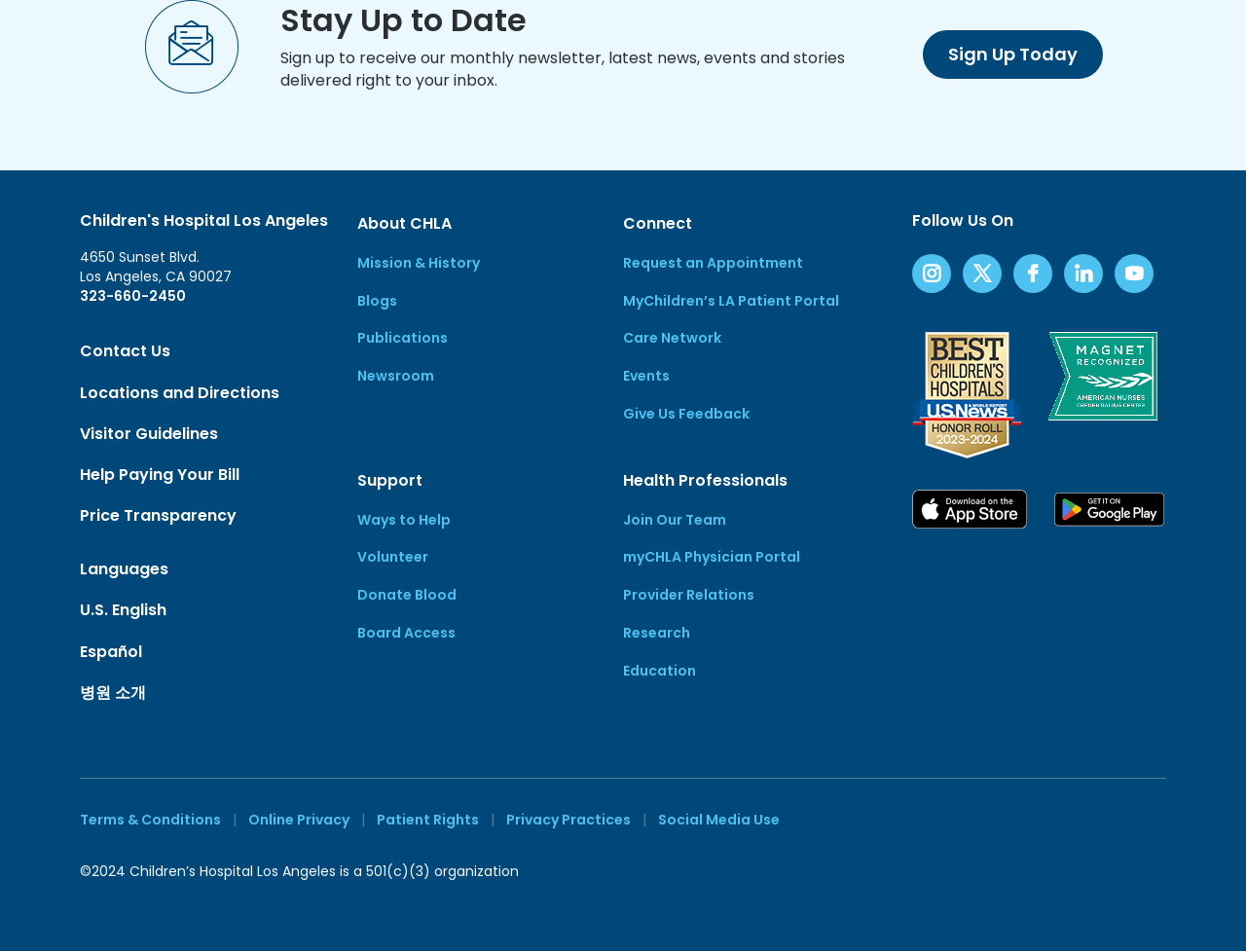Please find the bounding box coordinates of the element's region to be clicked to carry out this instruction: "Sign up to receive the monthly newsletter".

[0.74, 0.031, 0.885, 0.083]